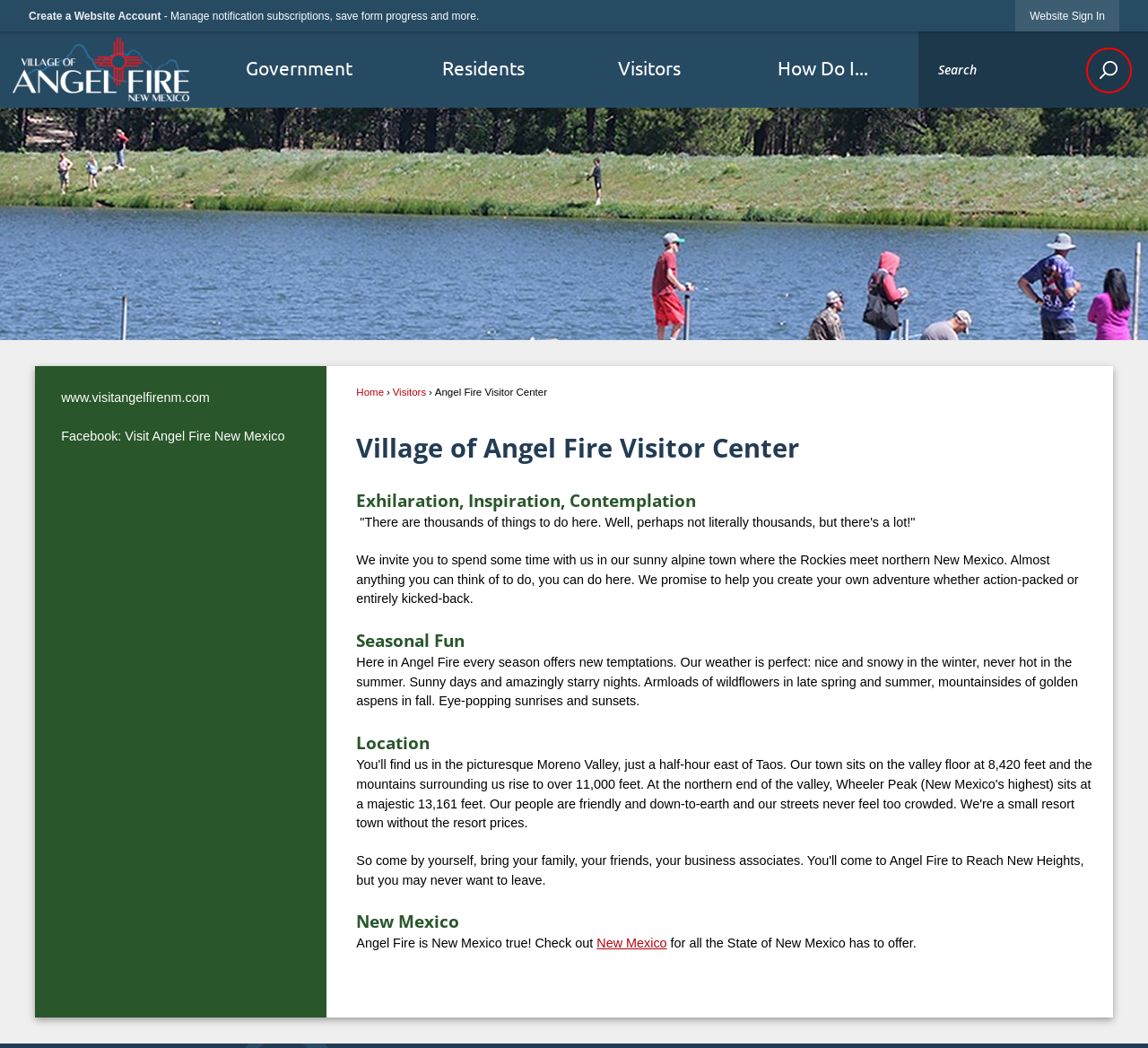From the screenshot, find the bounding box of the UI element matching this description: "Donate". Supply the bounding box coordinates in the form [left, top, right, bottom], each a float between 0 and 1.

None